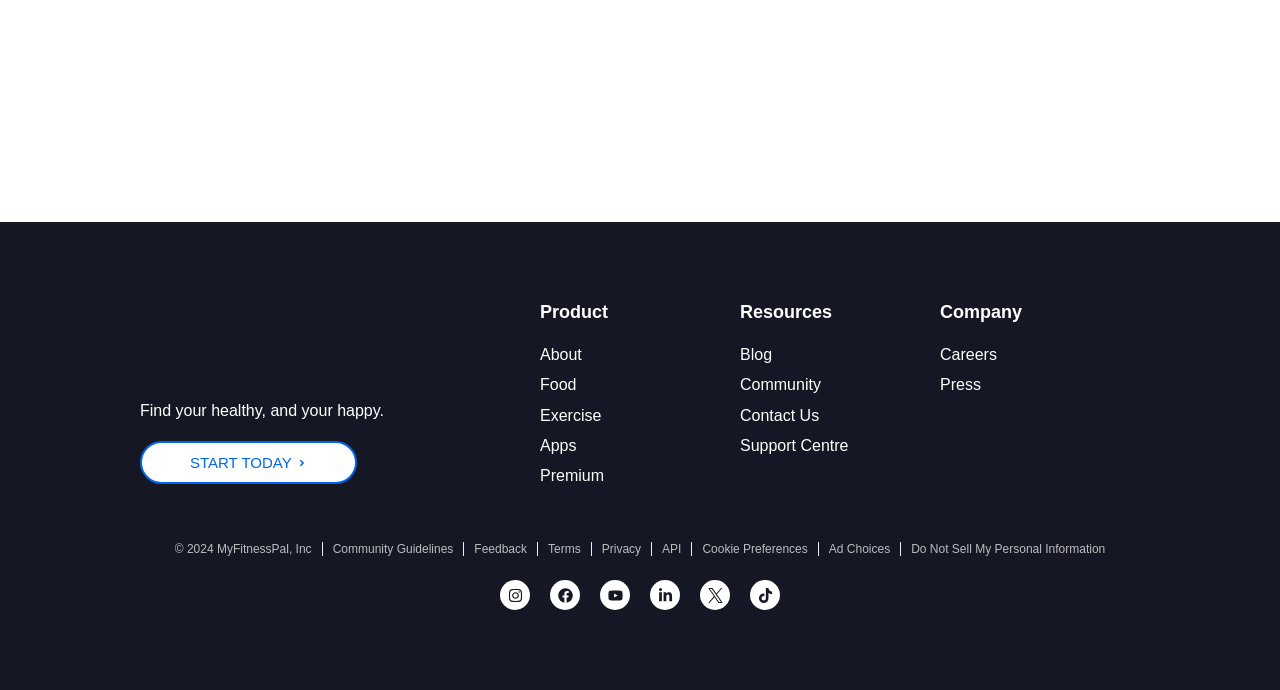What are the main categories on this website?
Look at the image and answer the question using a single word or phrase.

Product, Resources, Company